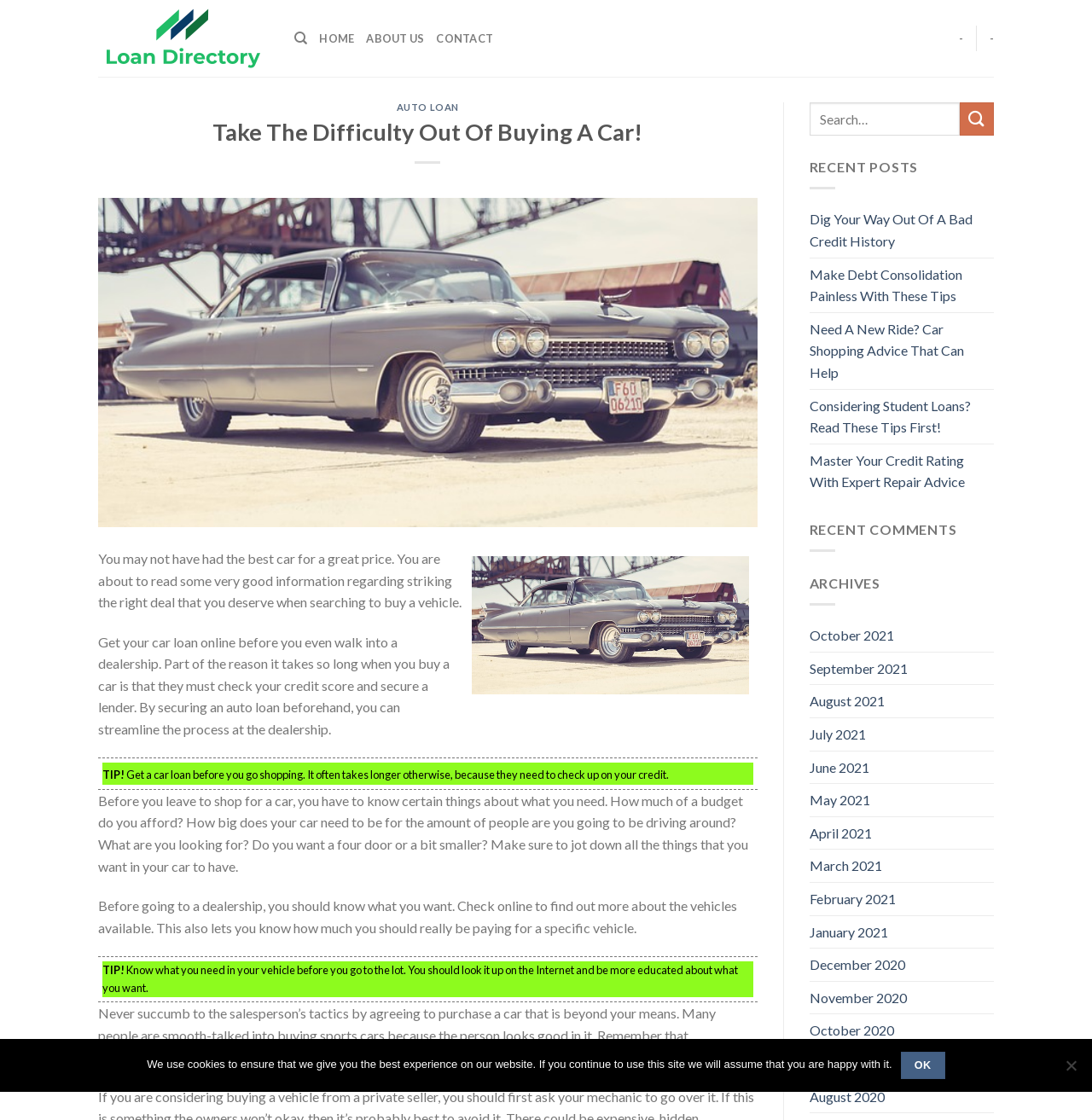Specify the bounding box coordinates of the area that needs to be clicked to achieve the following instruction: "Search for a car loan".

[0.741, 0.091, 0.91, 0.121]